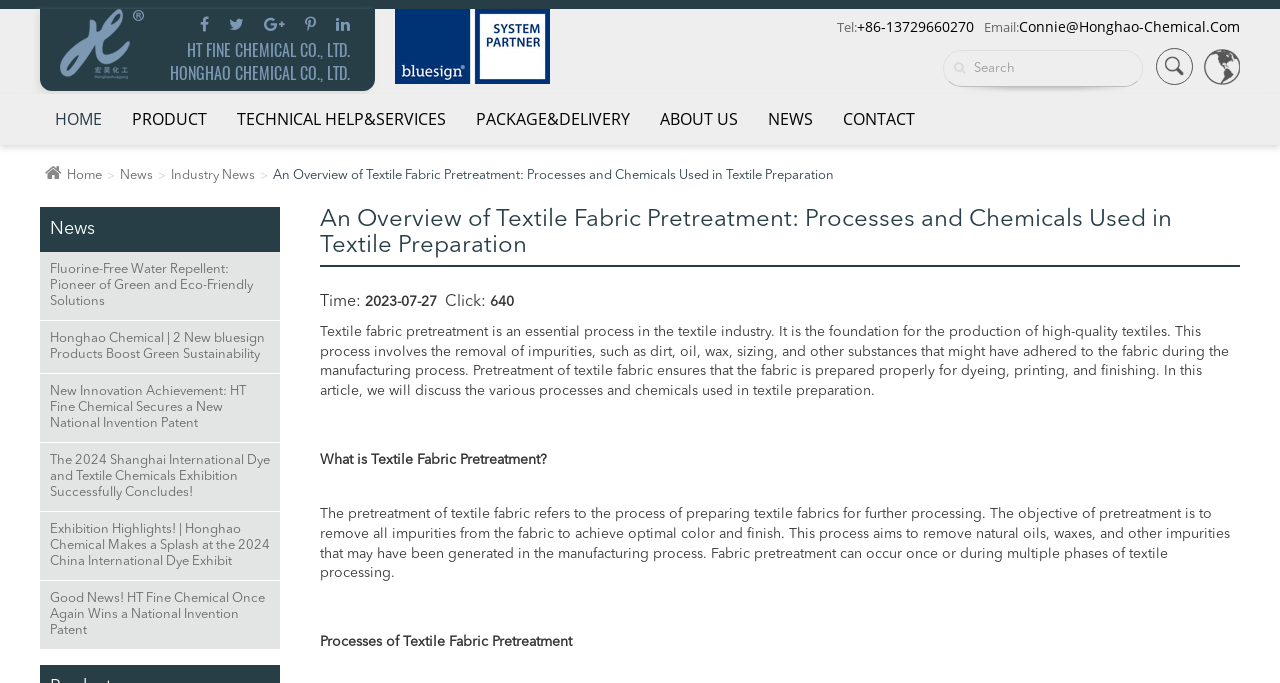Use one word or a short phrase to answer the question provided: 
What is the company name of the website?

HT Fine Chemical Co., Ltd.